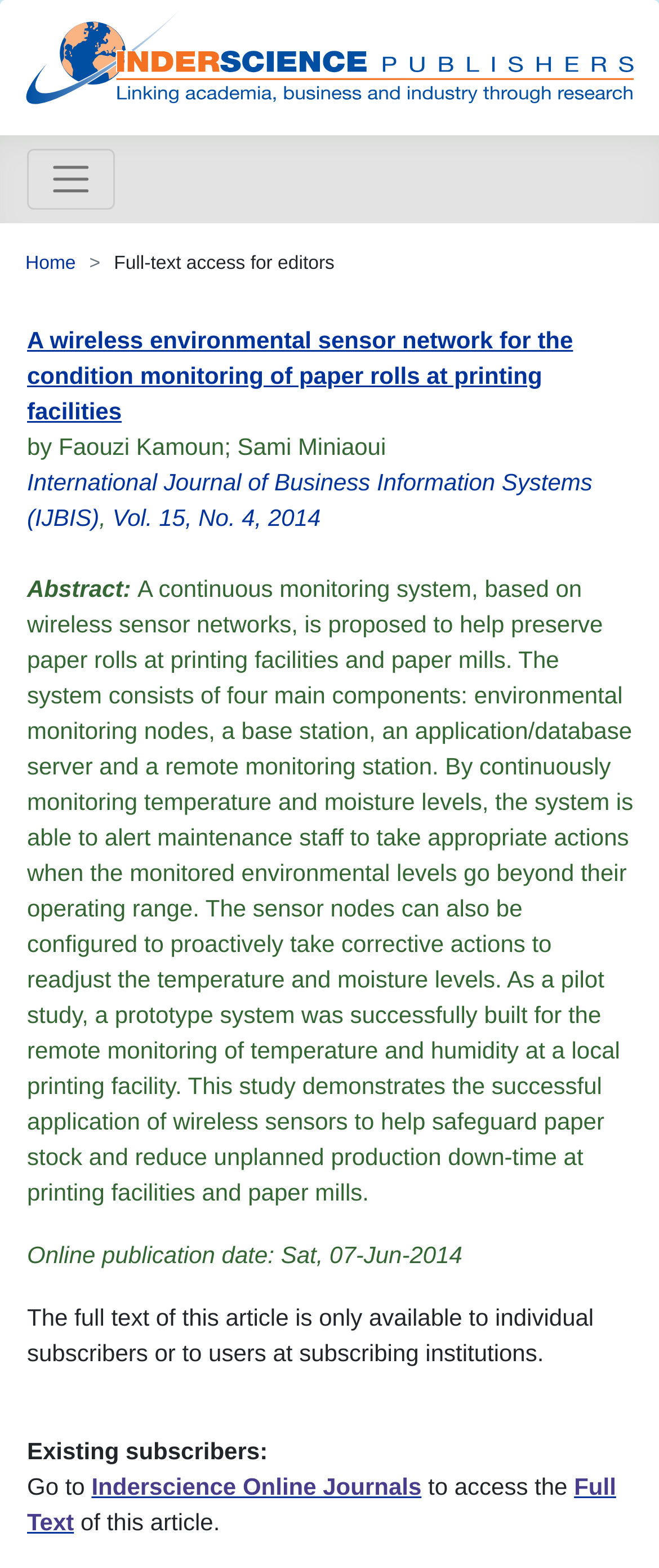Using the element description: "Vol. 15, No. 4, 2014", determine the bounding box coordinates. The coordinates should be in the format [left, top, right, bottom], with values between 0 and 1.

[0.171, 0.321, 0.487, 0.339]